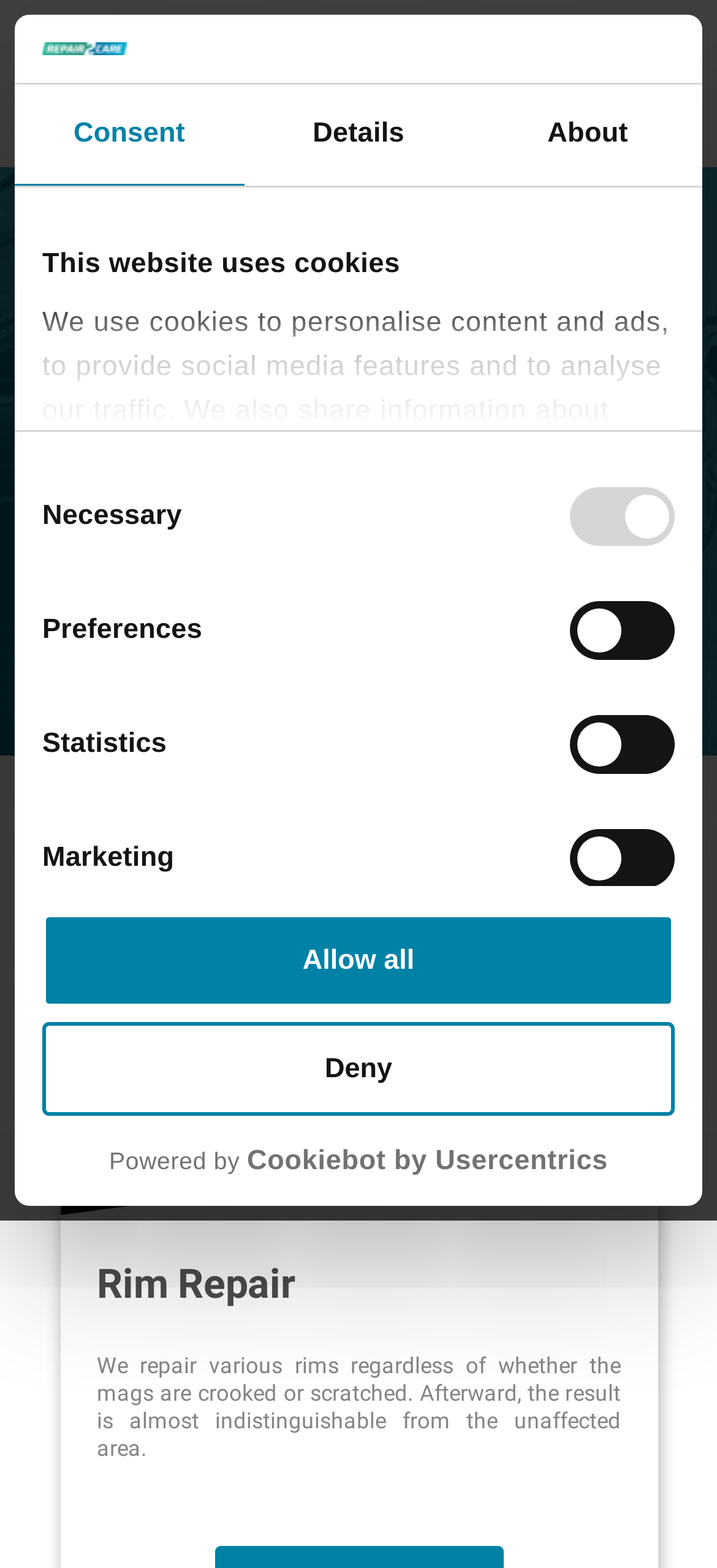Please provide the bounding box coordinates for the element that needs to be clicked to perform the instruction: "Go to 'Services'". The coordinates must consist of four float numbers between 0 and 1, formatted as [left, top, right, bottom].

[0.2, 0.508, 0.351, 0.53]